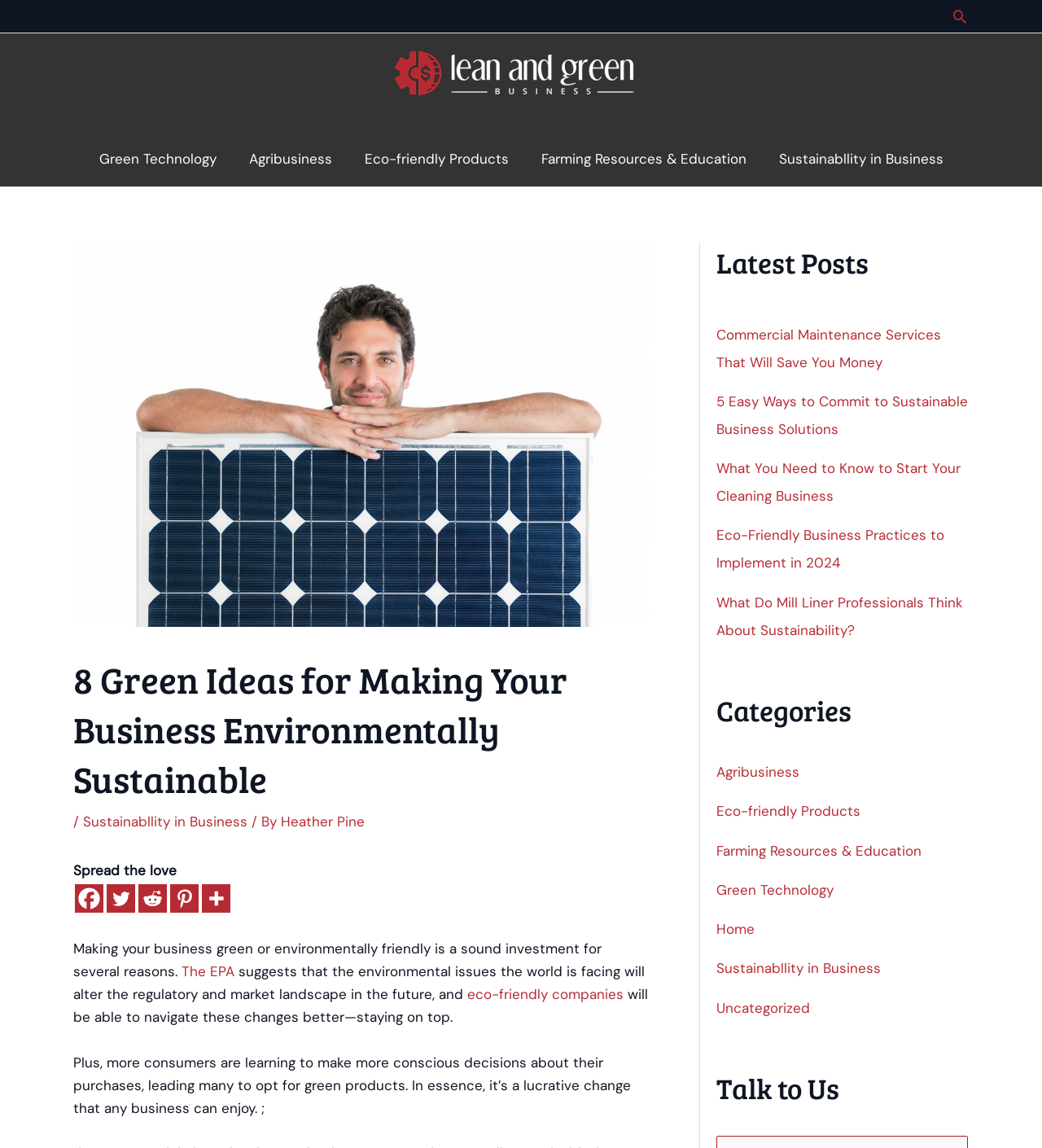Please indicate the bounding box coordinates of the element's region to be clicked to achieve the instruction: "Share on Facebook". Provide the coordinates as four float numbers between 0 and 1, i.e., [left, top, right, bottom].

[0.072, 0.77, 0.099, 0.795]